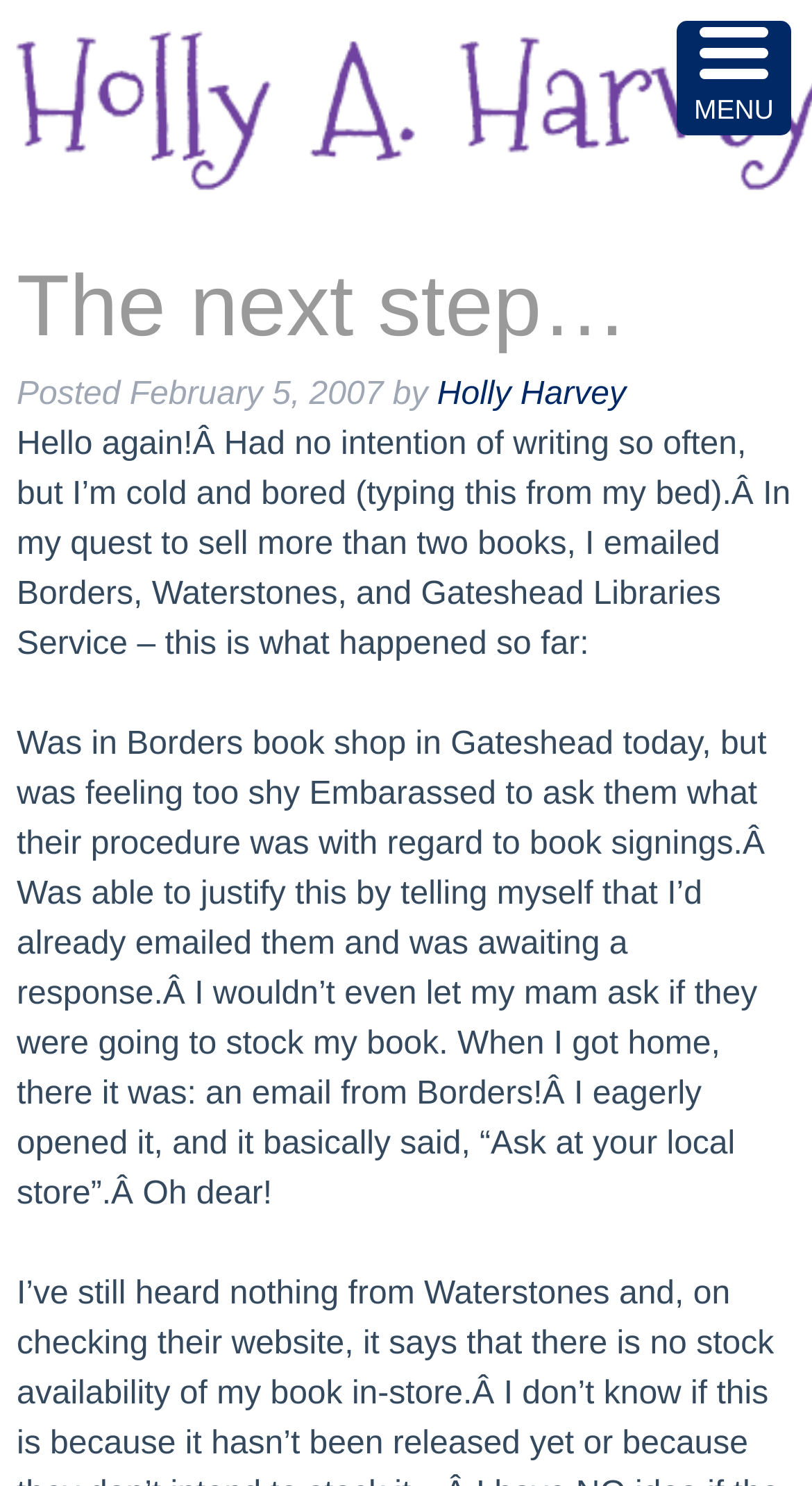Show the bounding box coordinates for the HTML element described as: "Holly Harvey".

[0.538, 0.254, 0.771, 0.278]